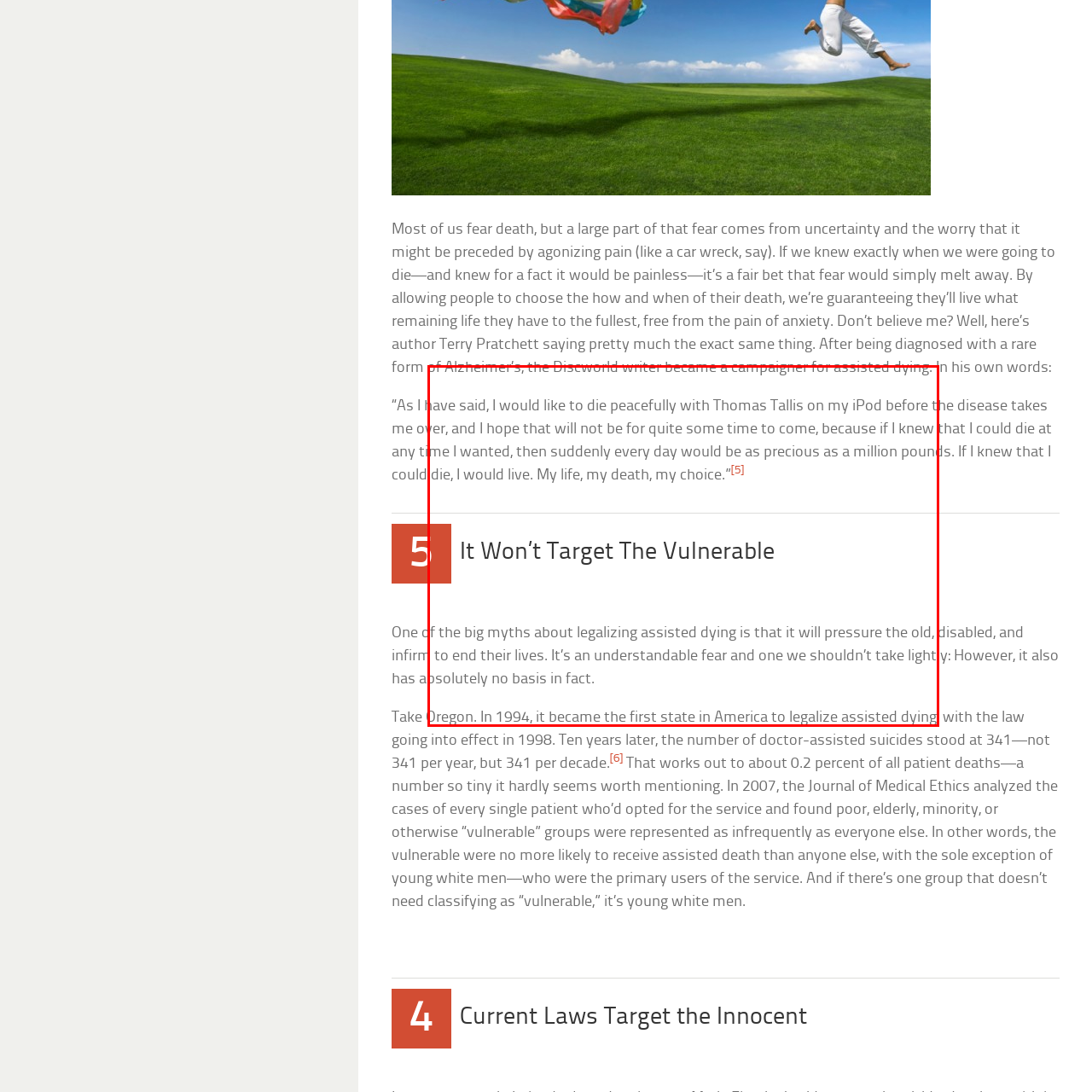Give an in-depth description of the image within the red border.

The image titled "Rainbow woman" visually represents a significant theme in the discussion surrounding assisted dying. It appears in a section of the text that emphasizes the complexity of end-of-life choices and the quality of life concerns associated with prolonged medical interventions. As highlighted in the nearby text, the image aligns with the ideas presented by notable voices such as author Terry Pratchett, who advocated for the right to choose one's end of life. This advocacy stems from the belief that allowing individuals to determine the timing and nature of their death can alleviate anxiety and enhance the quality of their remaining days. The juxtaposition of profound themes, personal narratives, and the vivid imagery of the "Rainbow woman" enriches the conversation about autonomy in death and challenges common misconceptions surrounding assisted dying.